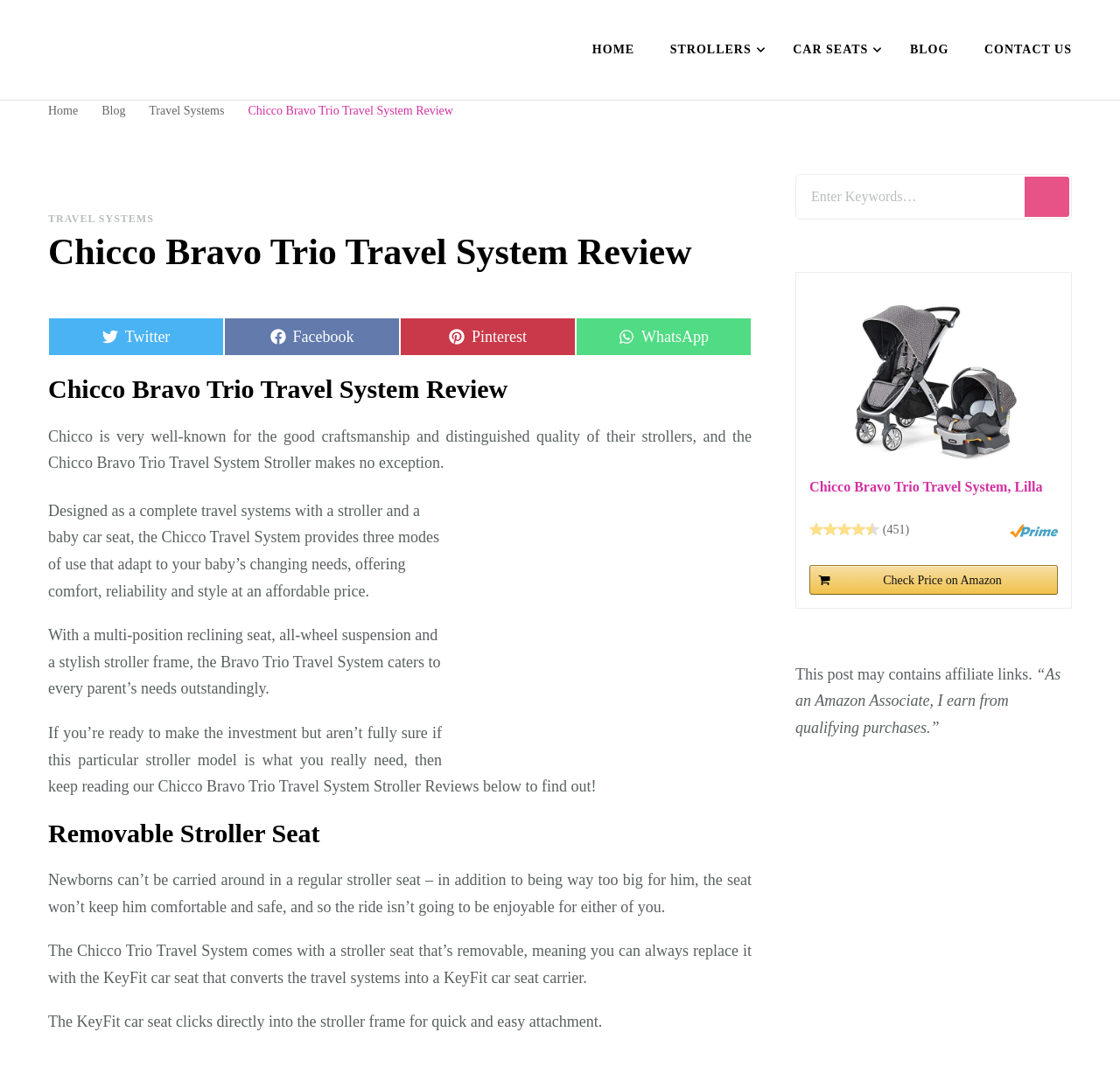Can you locate the main headline on this webpage and provide its text content?

Chicco Bravo Trio Travel System Review